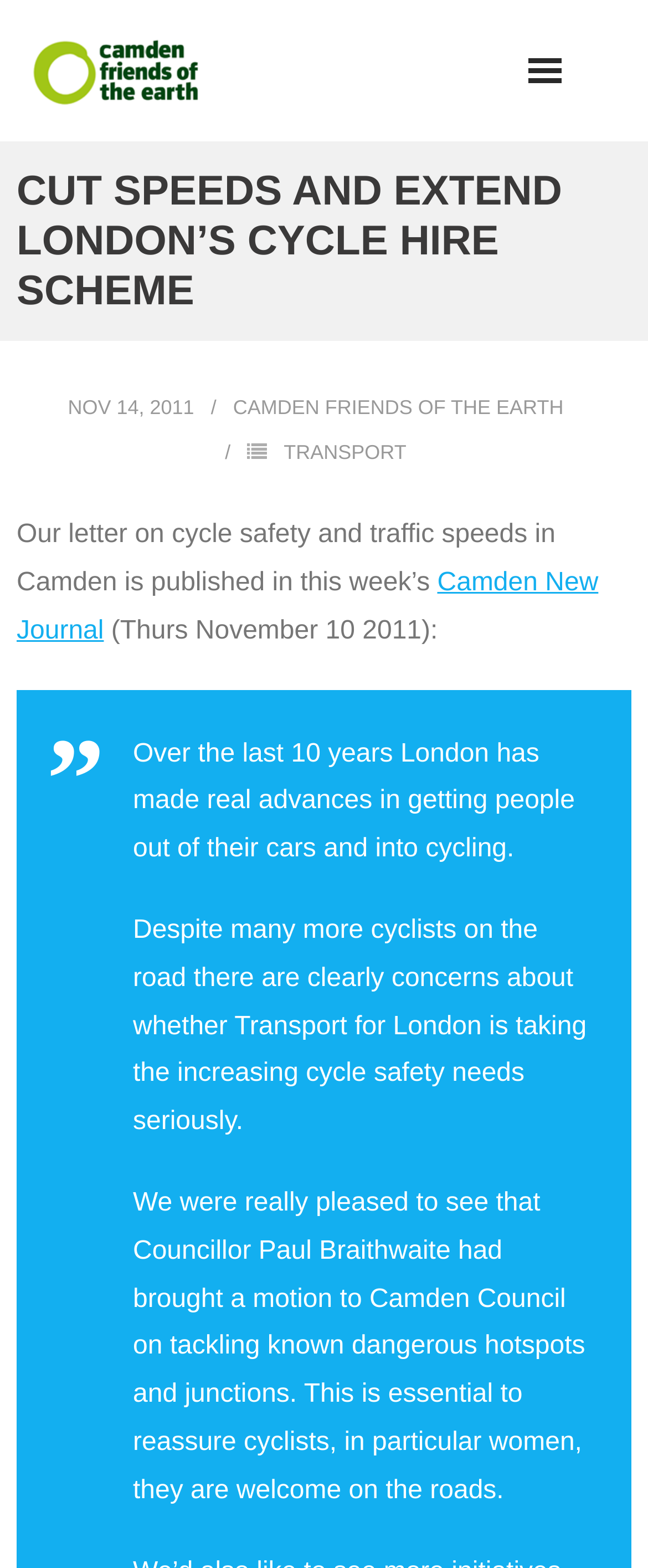Using the element description: "Nov 14, 2011", determine the bounding box coordinates for the specified UI element. The coordinates should be four float numbers between 0 and 1, [left, top, right, bottom].

[0.105, 0.252, 0.3, 0.267]